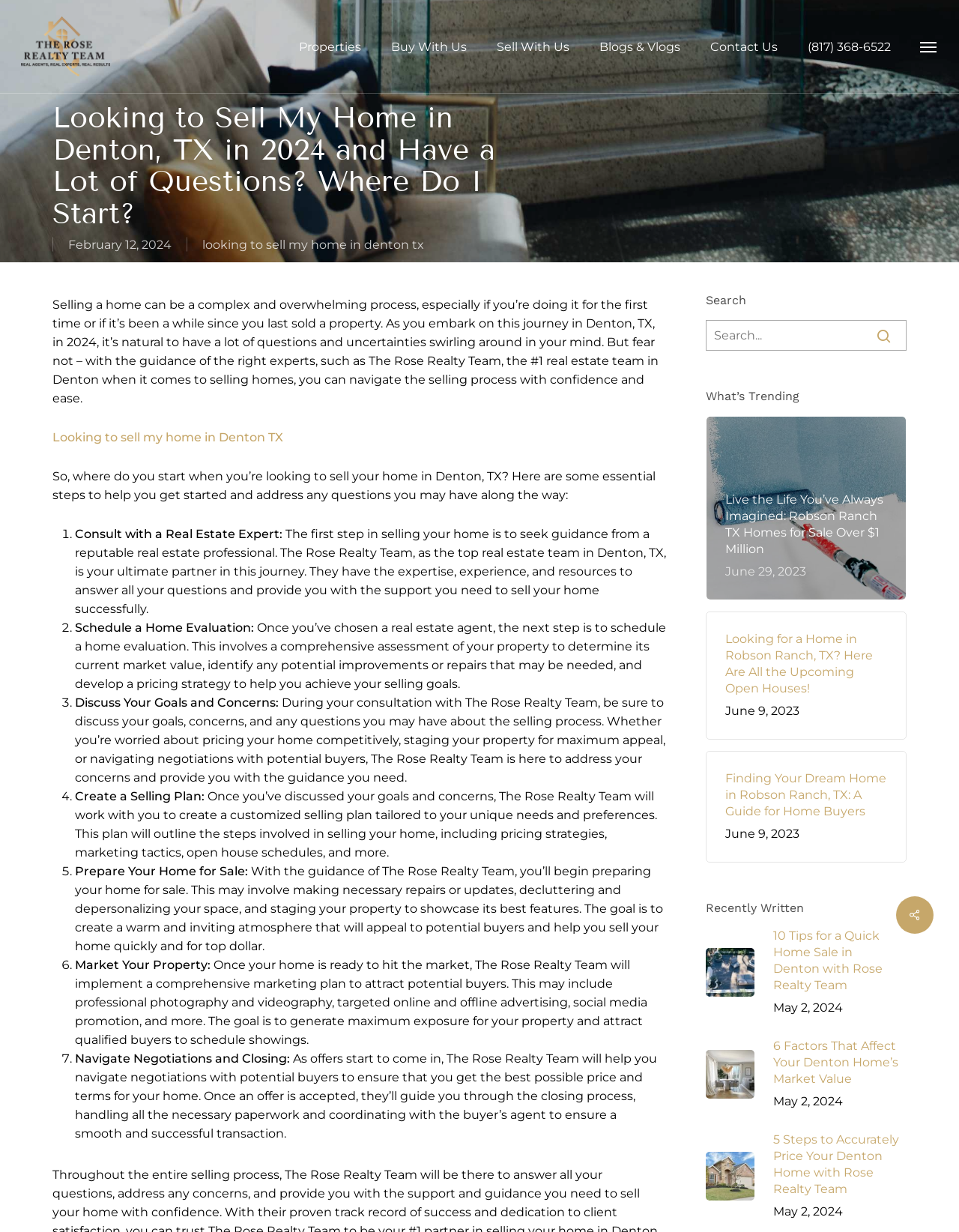Identify the bounding box coordinates of the region that should be clicked to execute the following instruction: "Call (817) 368-6522".

[0.842, 0.033, 0.929, 0.043]